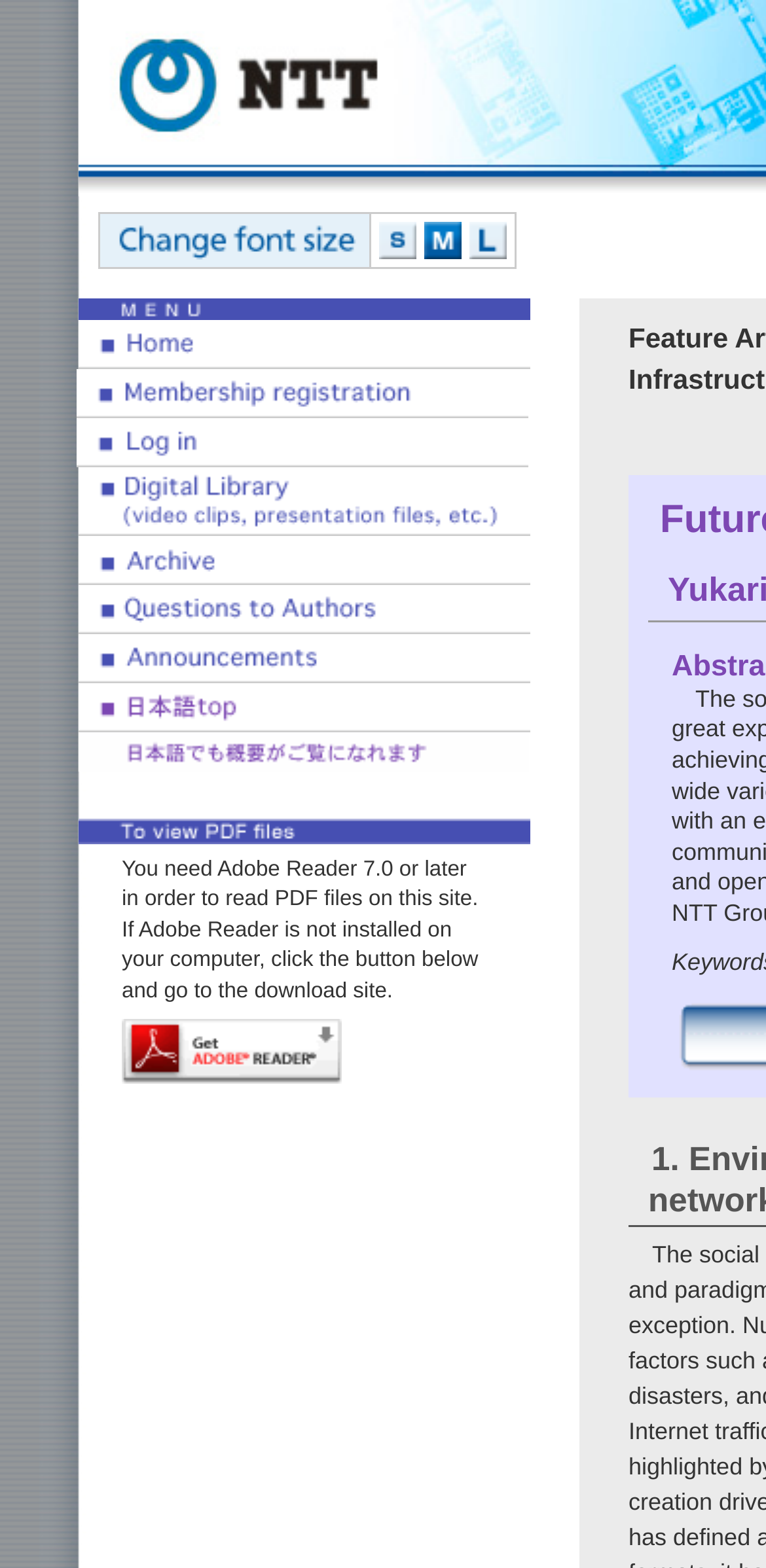Please answer the following question using a single word or phrase: 
What is the text of the first link?

S